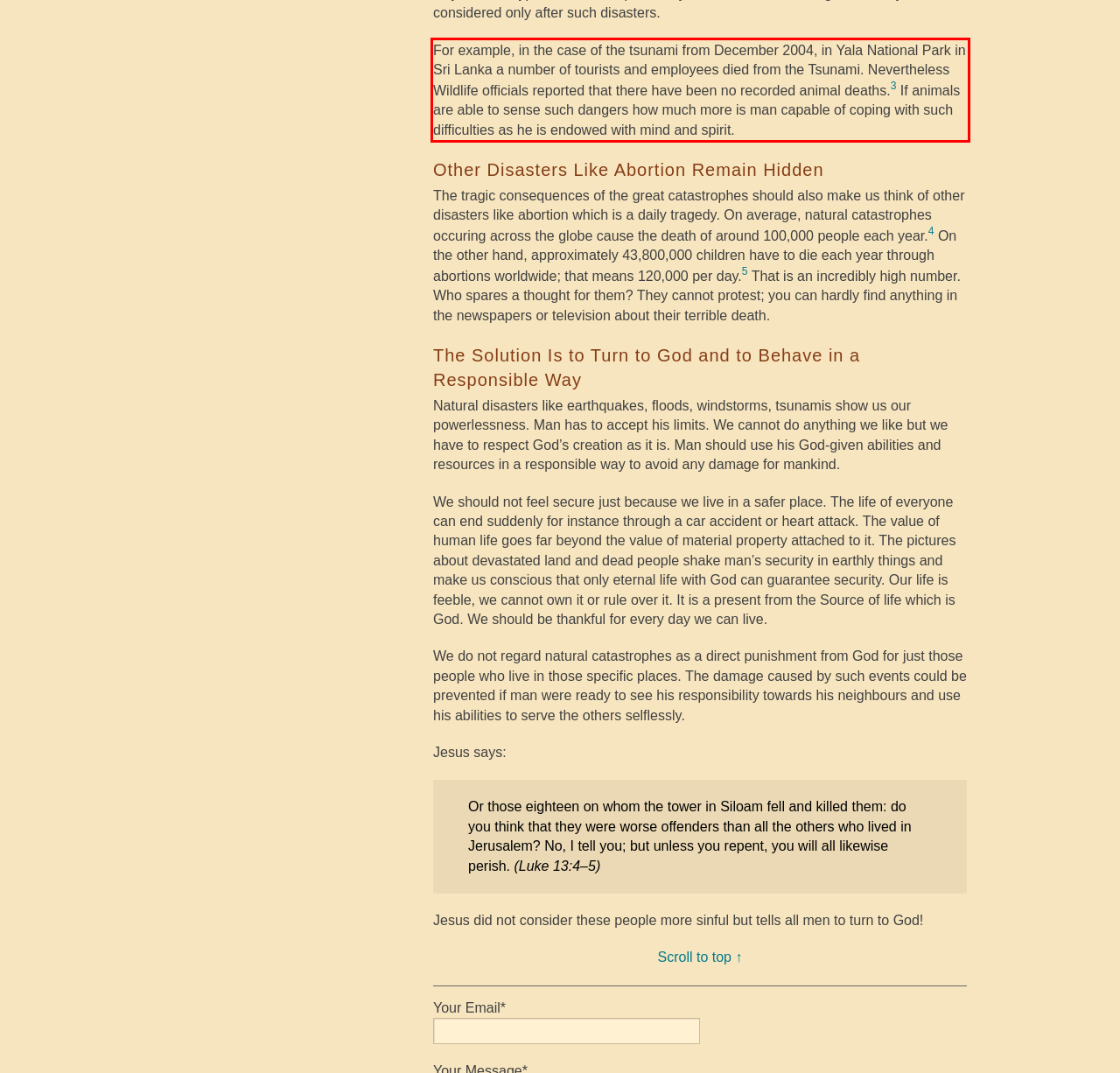Identify the text inside the red bounding box on the provided webpage screenshot by performing OCR.

For example, in the case of the tsunami from December 2004, in Yala National Park in Sri Lanka a number of tourists and employees died from the Tsunami. Nevertheless Wildlife officials reported that there have been no recorded animal deaths.3 If animals are able to sense such dangers how much more is man capable of coping with such difficulties as he is endowed with mind and spirit.